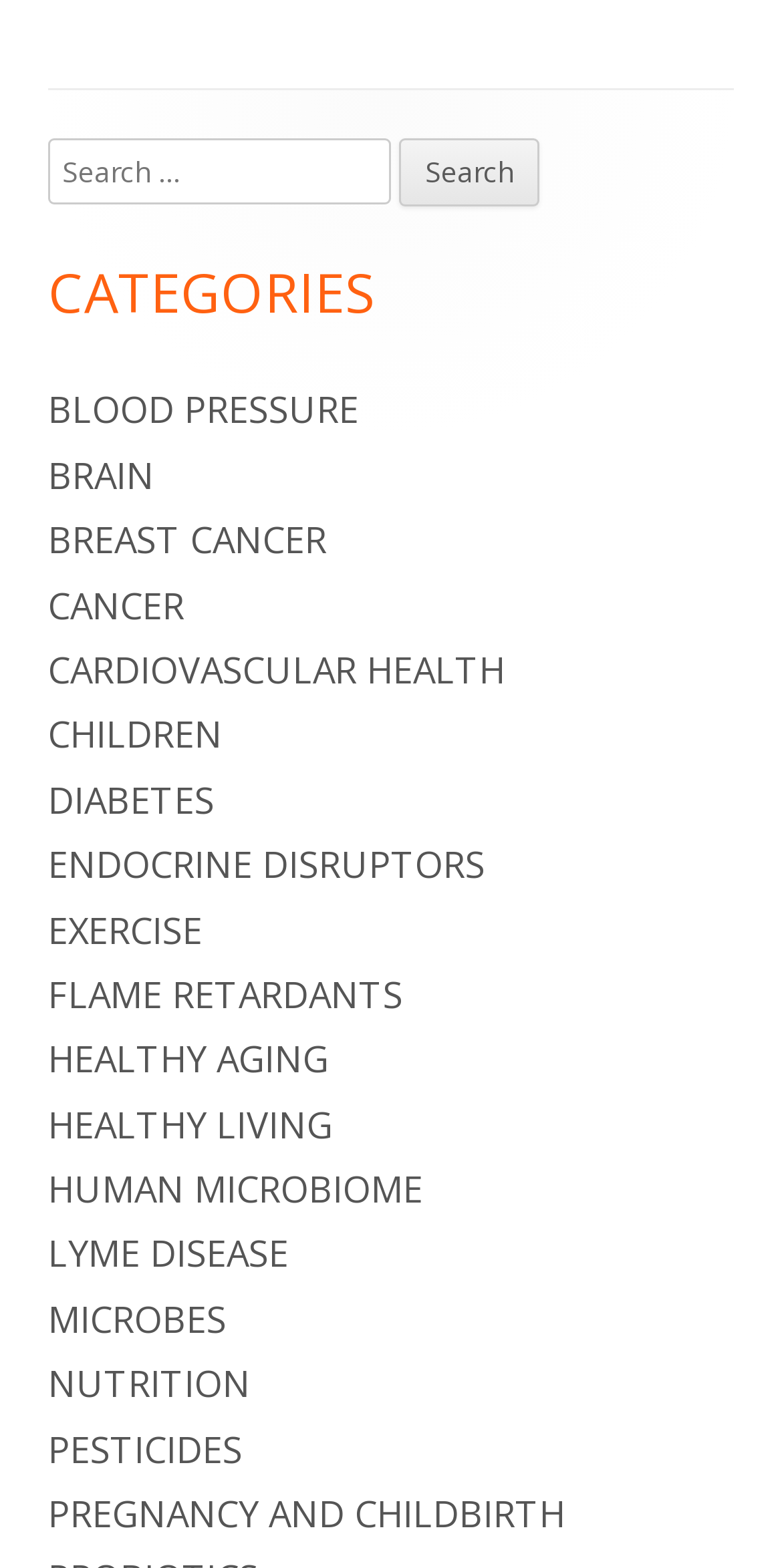Locate the bounding box coordinates of the element to click to perform the following action: 'Learn about natural refrigerants'. The coordinates should be given as four float values between 0 and 1, in the form of [left, top, right, bottom].

None